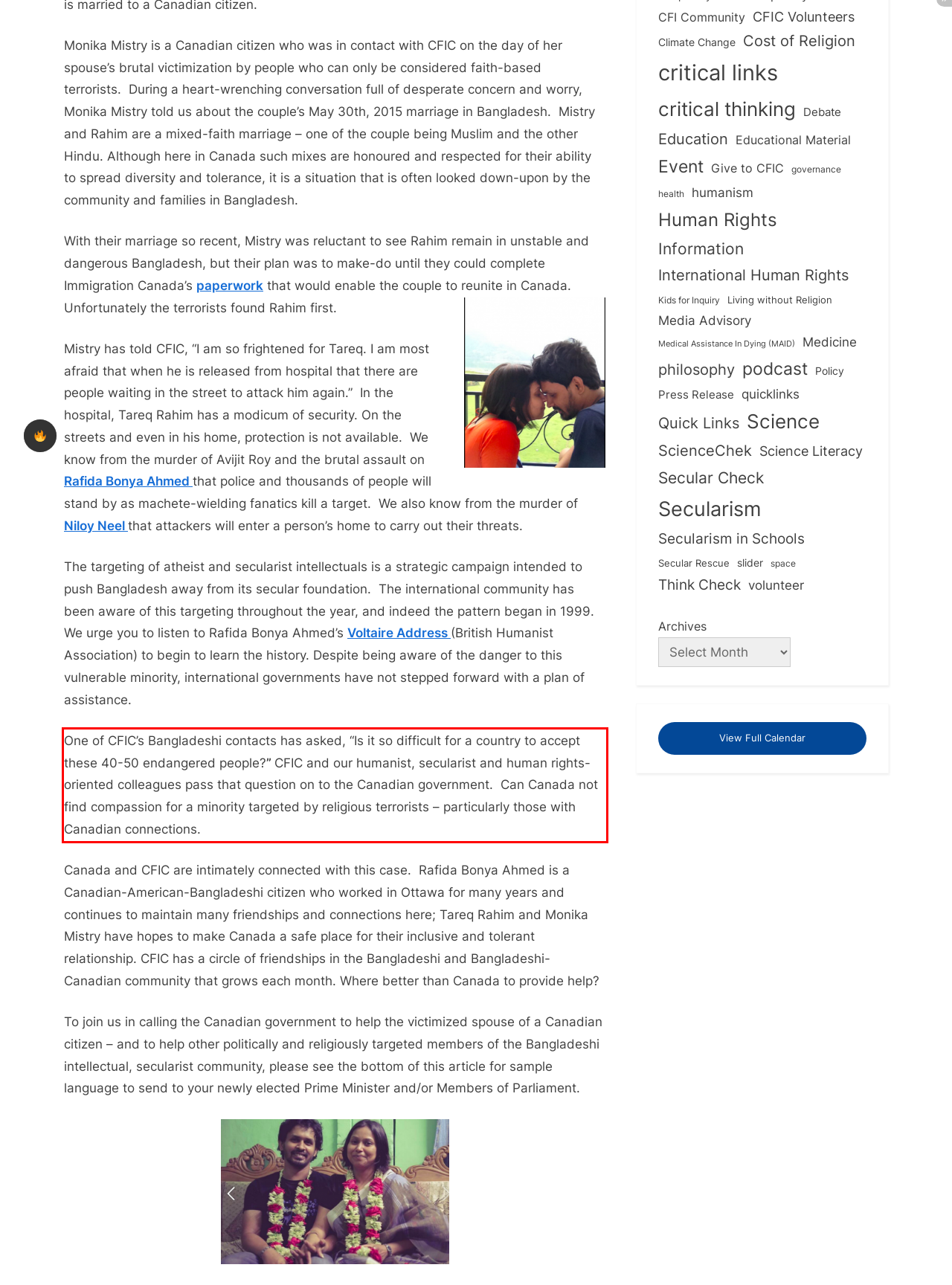You are looking at a screenshot of a webpage with a red rectangle bounding box. Use OCR to identify and extract the text content found inside this red bounding box.

One of CFIC’s Bangladeshi contacts has asked, “Is it so difficult for a country to accept these 40-50 endangered people?” CFIC and our humanist, secularist and human rights-oriented colleagues pass that question on to the Canadian government. Can Canada not find compassion for a minority targeted by religious terrorists – particularly those with Canadian connections.